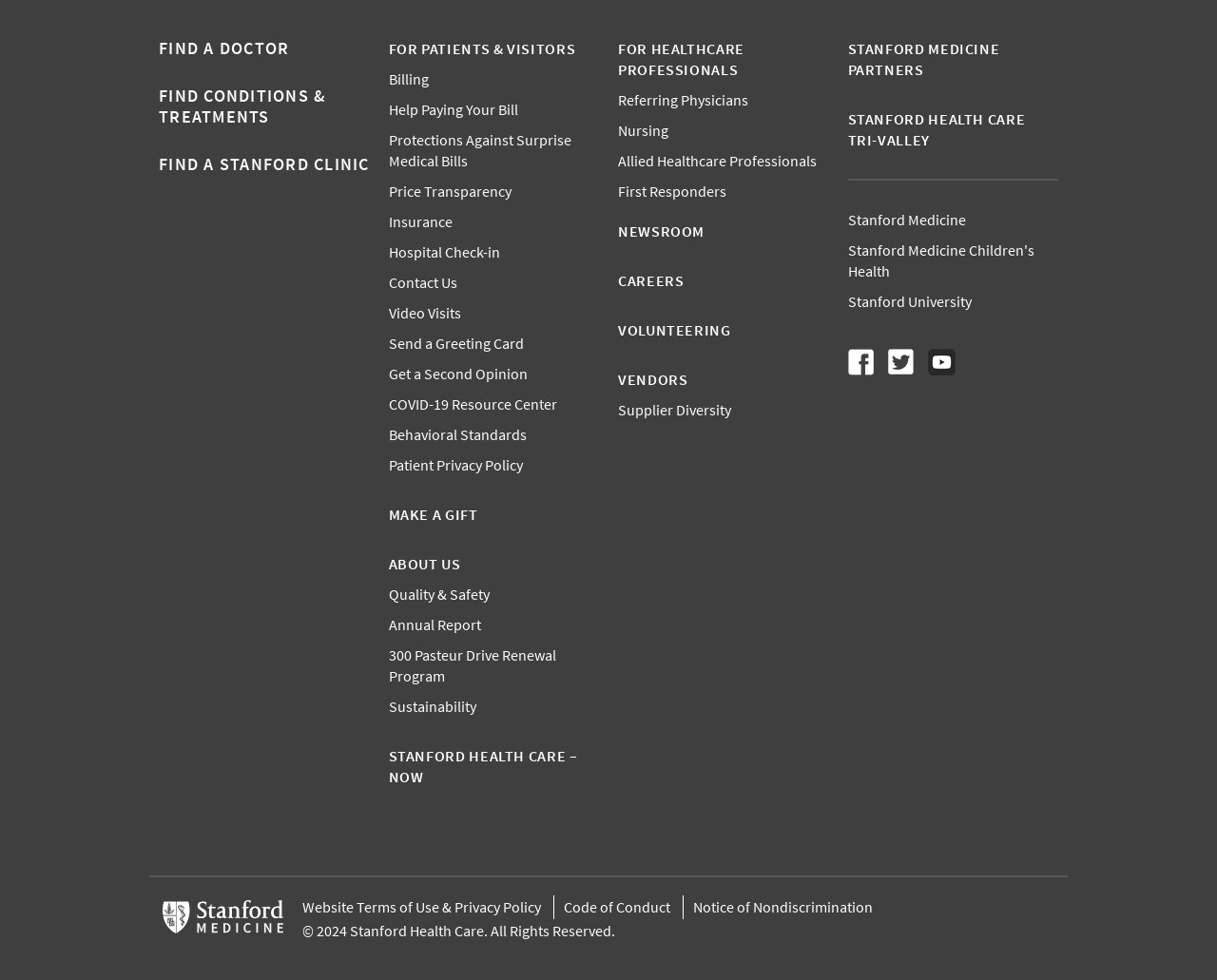Please identify the coordinates of the bounding box for the clickable region that will accomplish this instruction: "Visit the newsroom".

[0.508, 0.226, 0.579, 0.245]